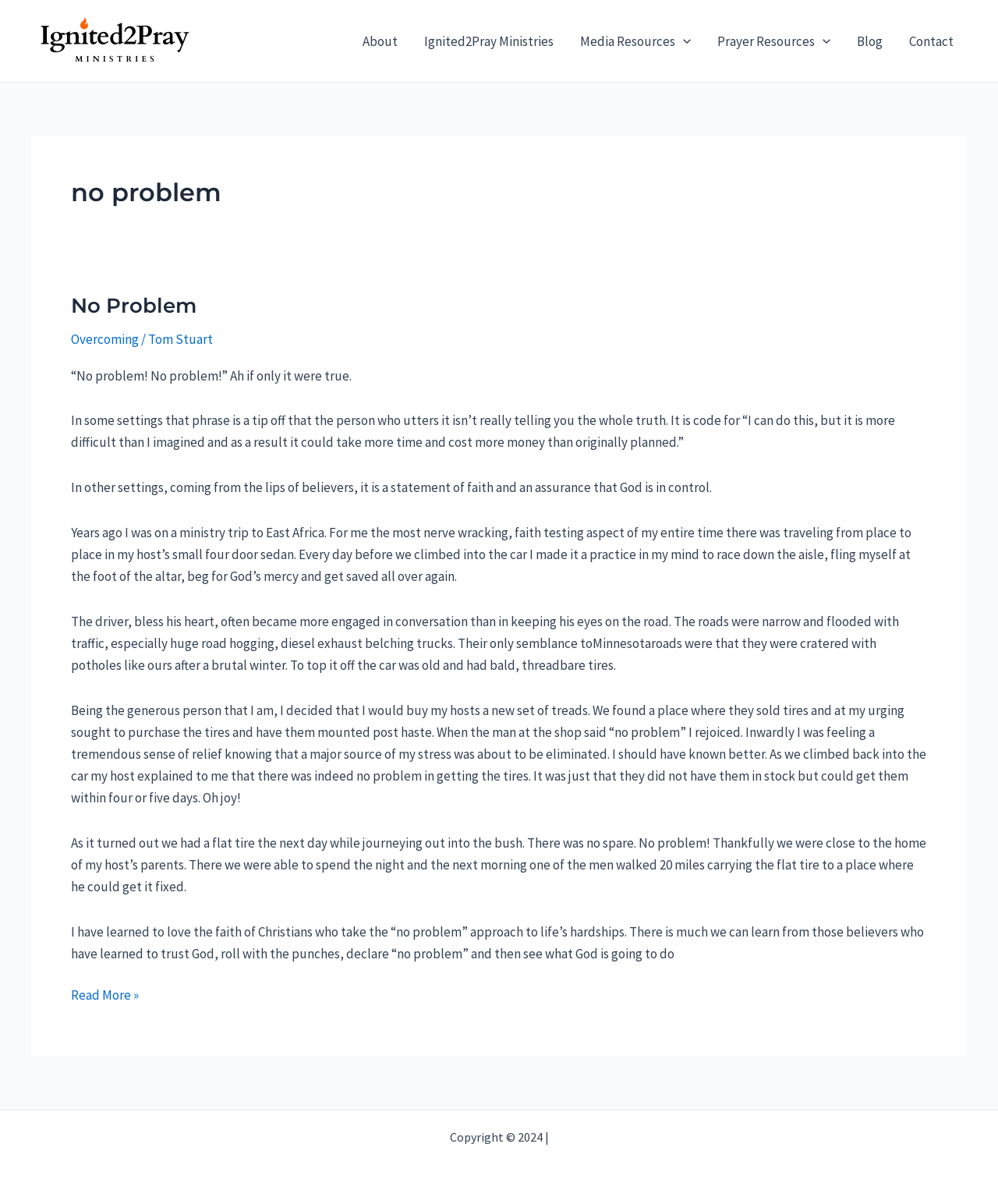Find the bounding box coordinates of the area that needs to be clicked in order to achieve the following instruction: "Click the 'No Problem Read More »' link". The coordinates should be specified as four float numbers between 0 and 1, i.e., [left, top, right, bottom].

[0.071, 0.818, 0.139, 0.836]